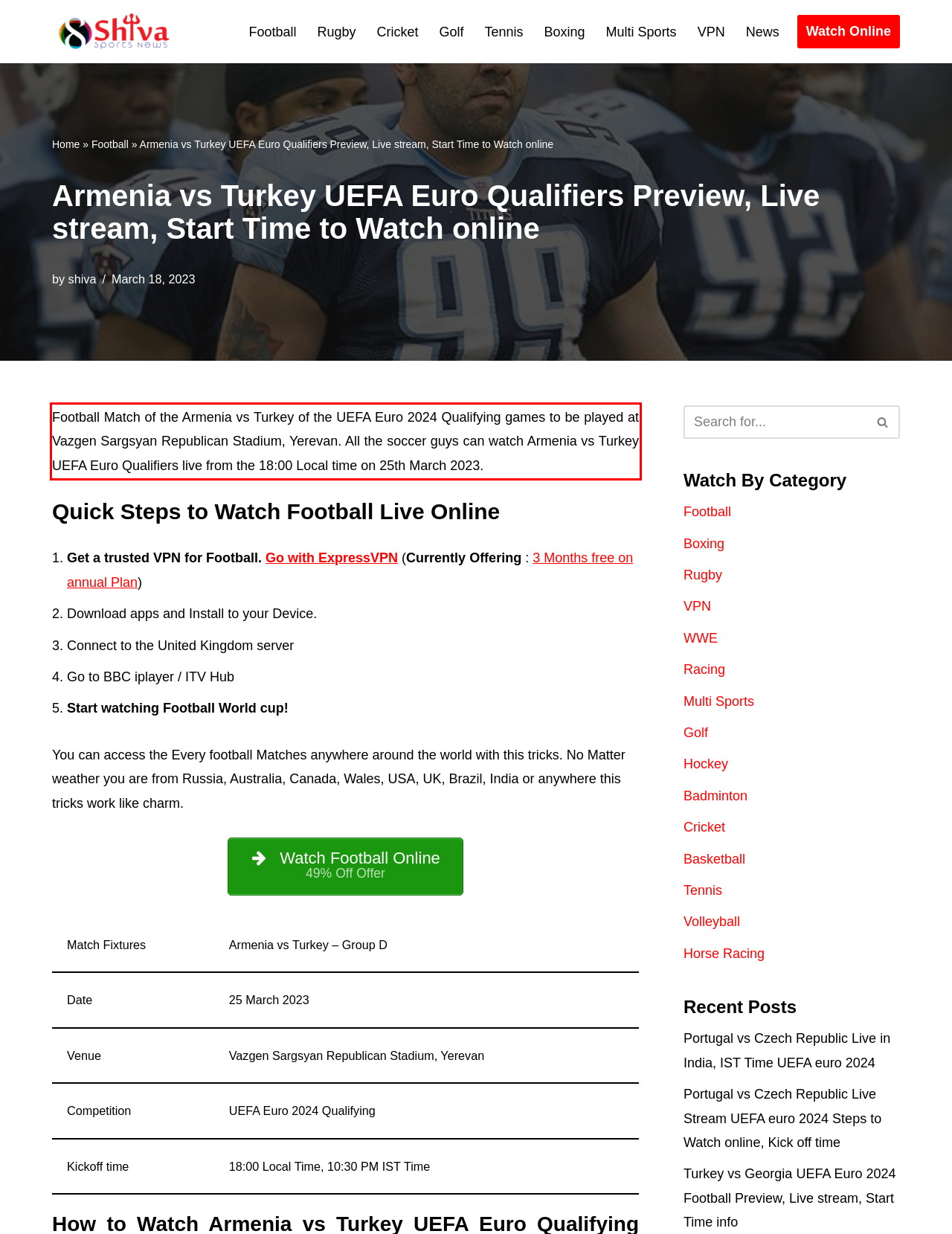Within the provided webpage screenshot, find the red rectangle bounding box and perform OCR to obtain the text content.

Football Match of the Armenia vs Turkey of the UEFA Euro 2024 Qualifying games to be played at Vazgen Sargsyan Republican Stadium, Yerevan. All the soccer guys can watch Armenia vs Turkey UEFA Euro Qualifiers live from the 18:00 Local time on 25th March 2023.